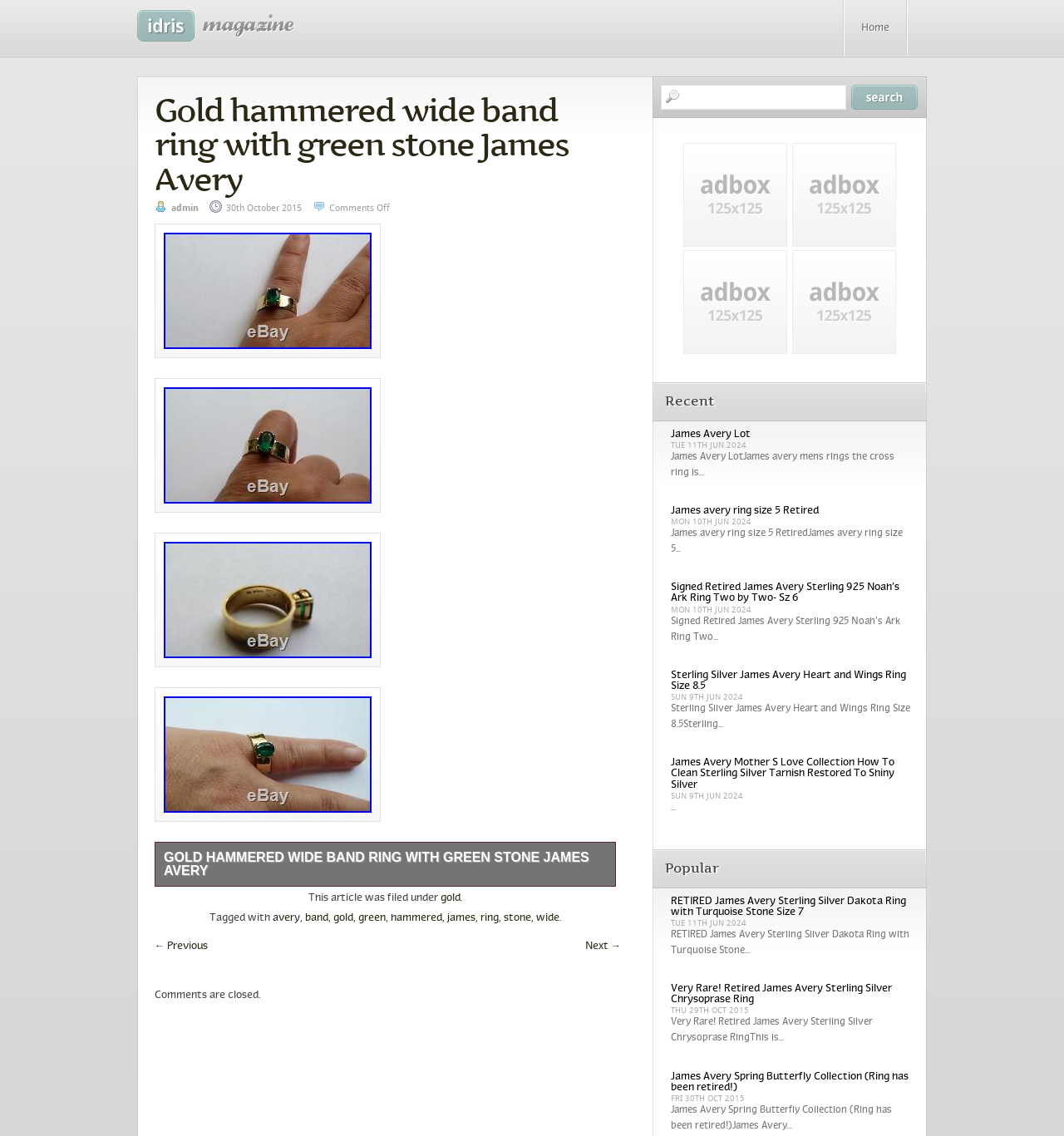Give the bounding box coordinates for the element described by: "James Avery Lot".

[0.63, 0.378, 0.705, 0.387]